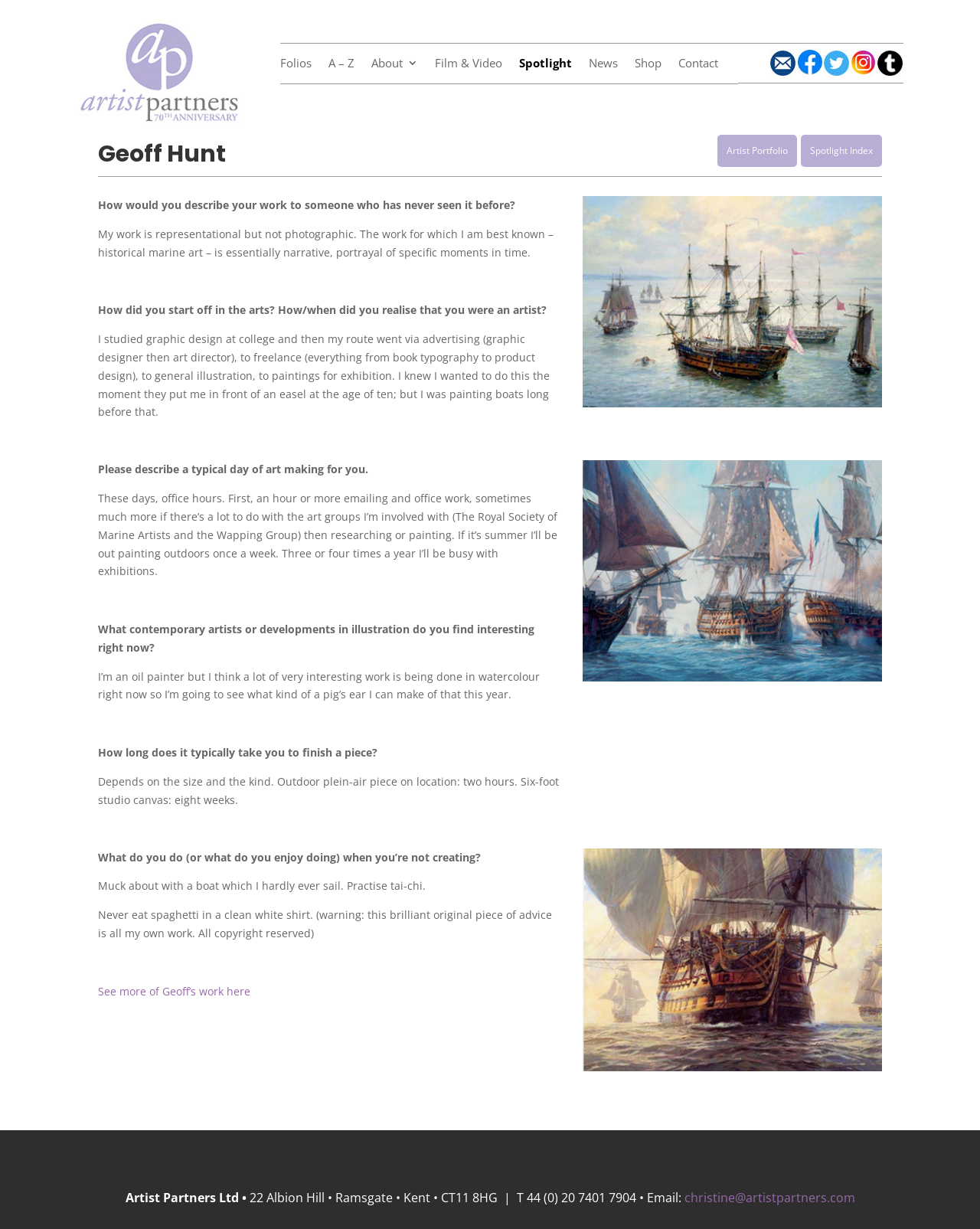What is the artist's profession?
Please answer the question as detailed as possible.

Although the webpage does not explicitly state the artist's profession, the content of the page, including the images and the text, suggests that Geoff Hunt is a painter. The text mentions 'historical marine art' and 'oil painter', which further supports this conclusion.